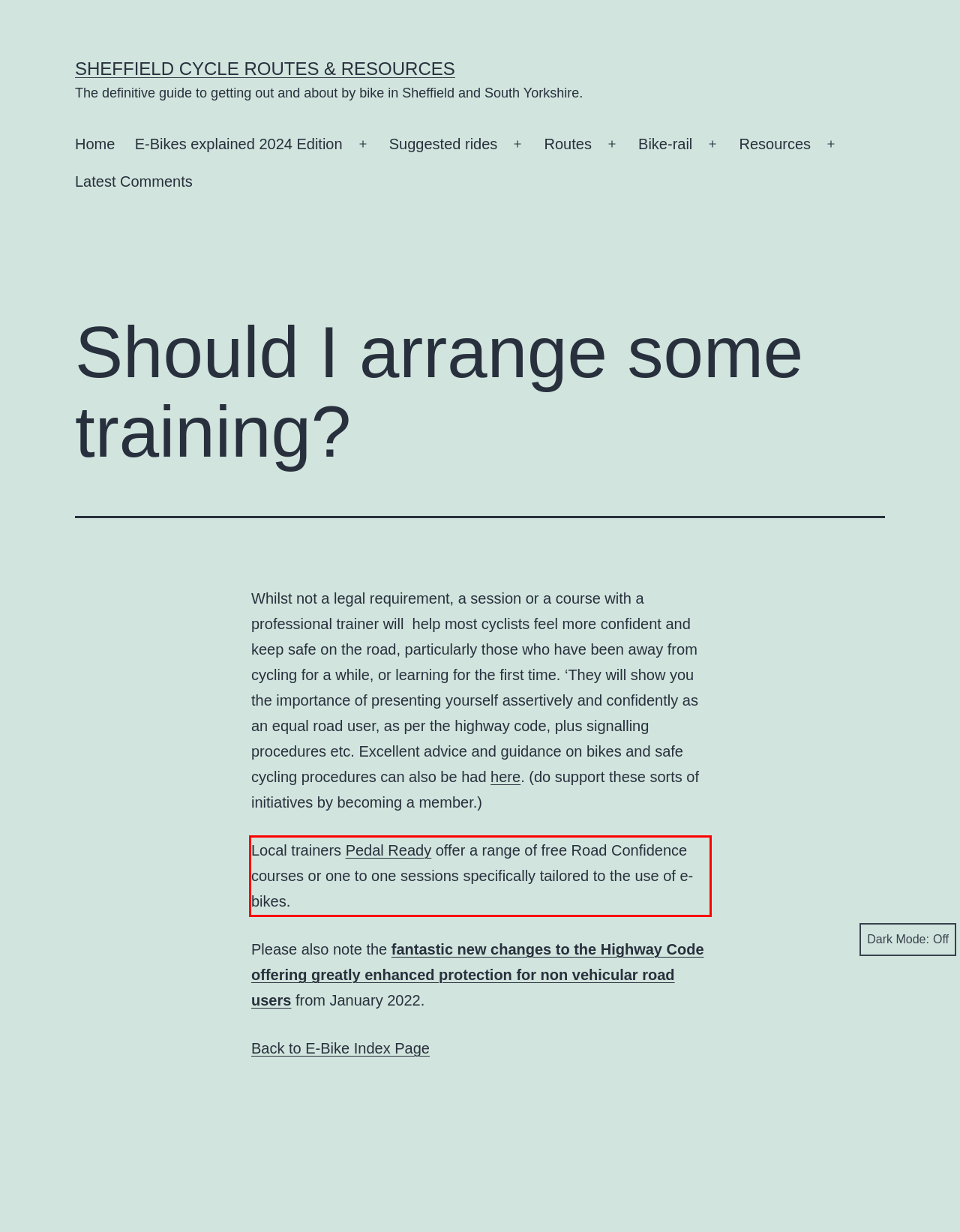With the given screenshot of a webpage, locate the red rectangle bounding box and extract the text content using OCR.

Local trainers Pedal Ready offer a range of free Road Confidence courses or one to one sessions specifically tailored to the use of e-bikes.